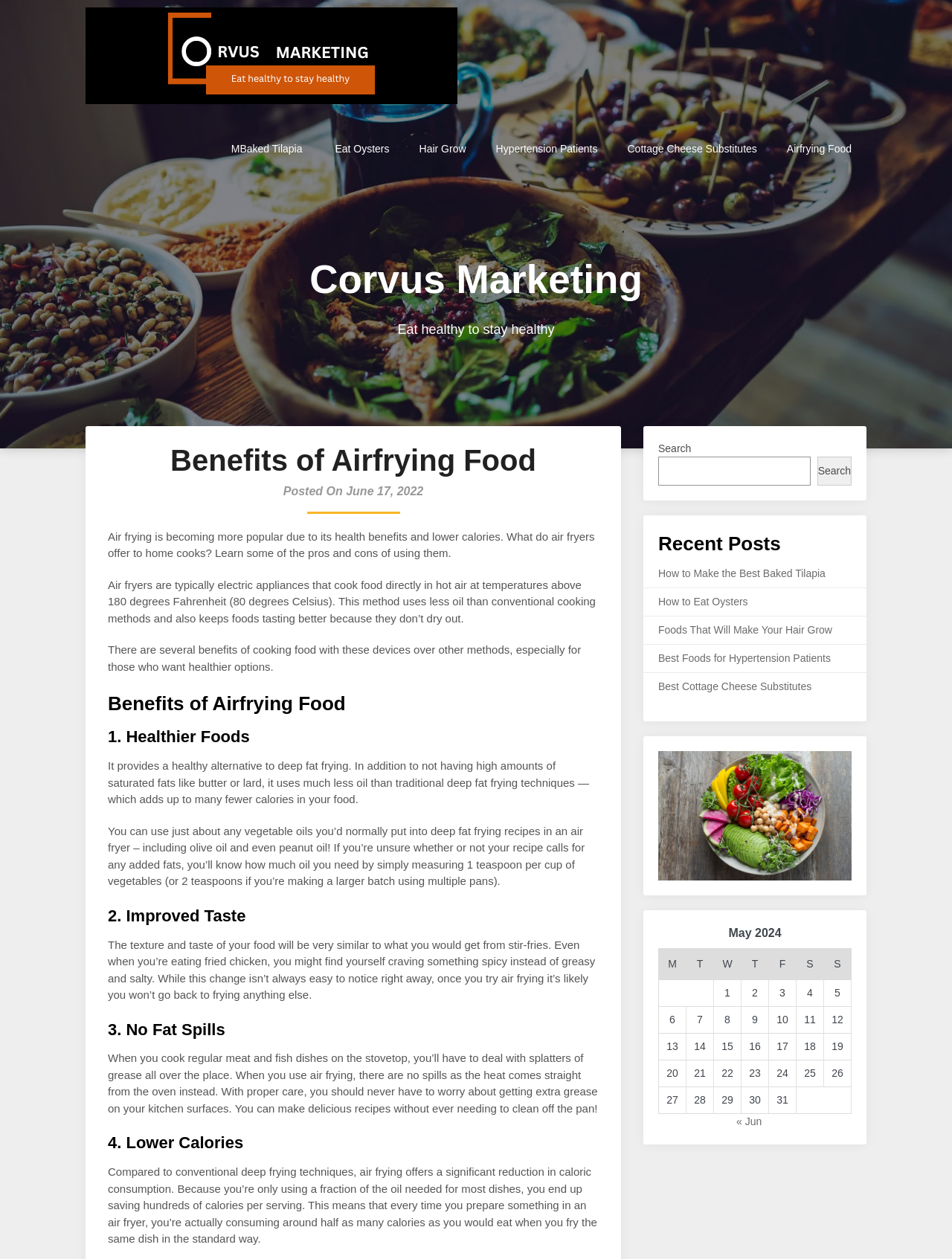Generate the text content of the main heading of the webpage.

Benefits of Airfrying Food